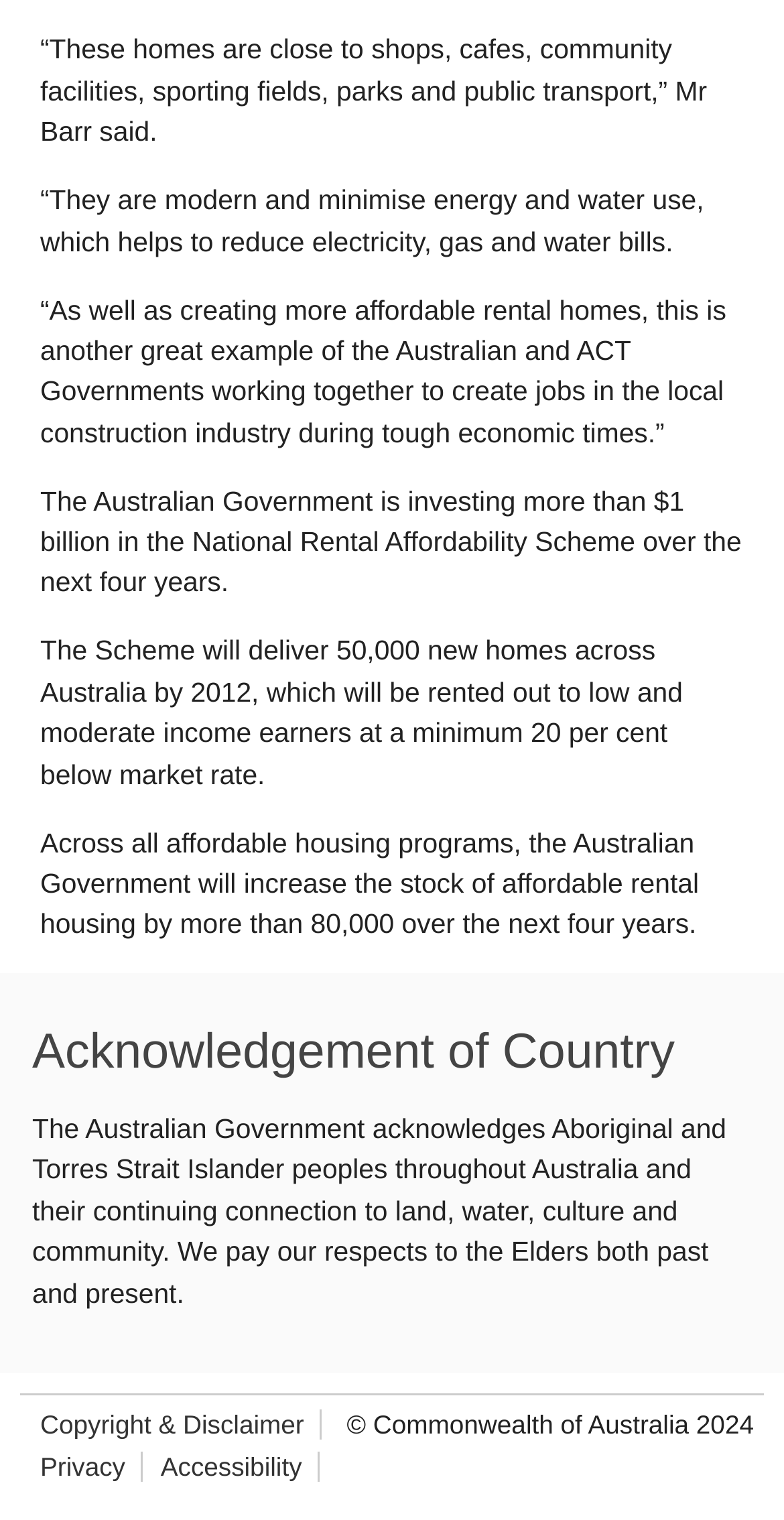How many years will the National Rental Affordability Scheme run?
Based on the screenshot, provide your answer in one word or phrase.

four years